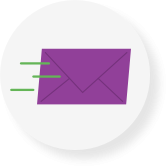Provide a rich and detailed narrative of the image.

The image features a stylized purple envelope with green lines, symbolizing a message or communication being sent. This design is placed within a circular light background, adding a modern and clean aesthetic. The envelope motif suggests themes of connection and sharing information, which ties into the context of securing competitive quotes from moving companies, highlighting the ease of communication with potential service providers. This visual complements the surrounding text on the webpage that emphasizes the benefits of using the service, such as saving time and money without hidden fees.